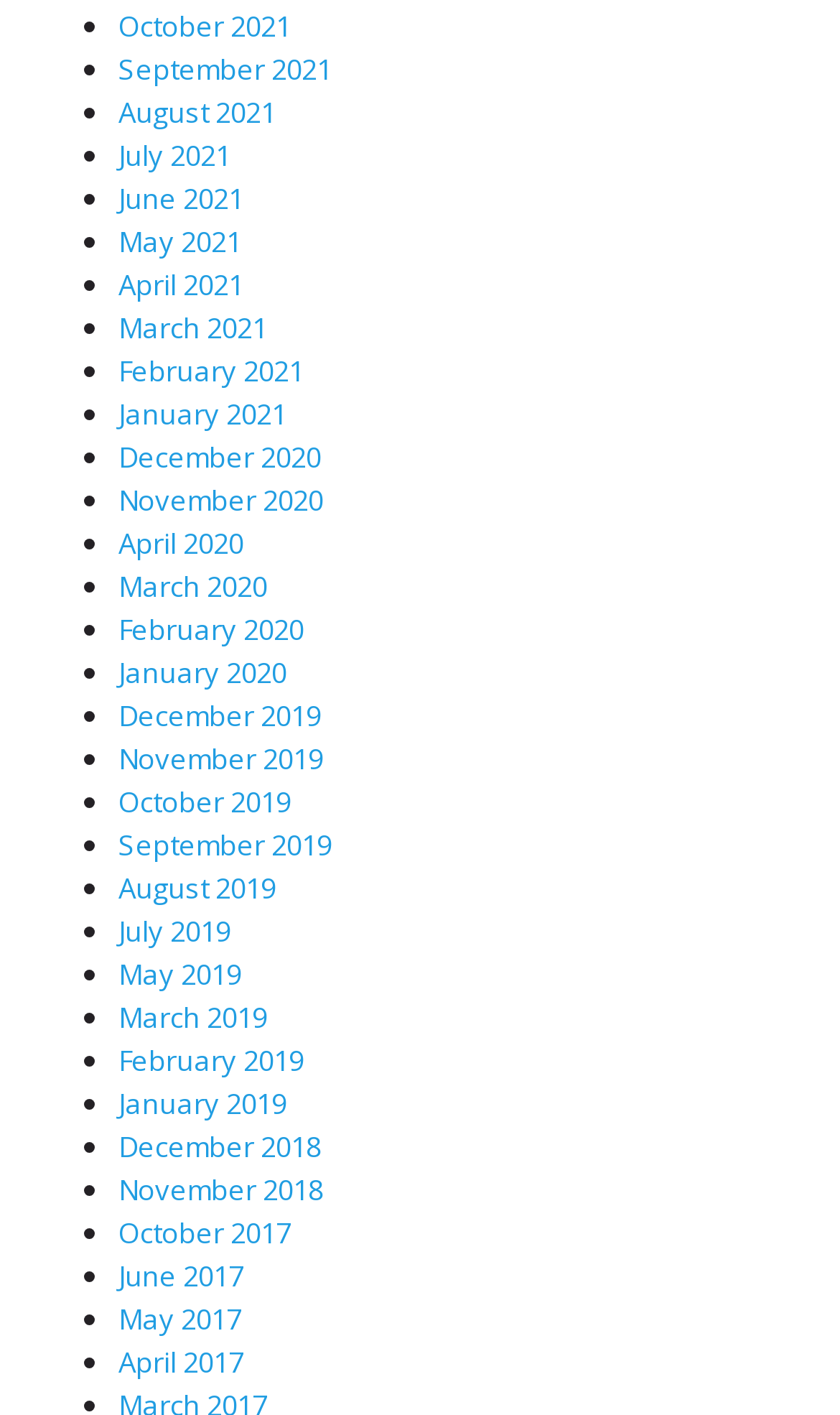Highlight the bounding box coordinates of the element that should be clicked to carry out the following instruction: "View April 2017". The coordinates must be given as four float numbers ranging from 0 to 1, i.e., [left, top, right, bottom].

[0.141, 0.949, 0.29, 0.977]